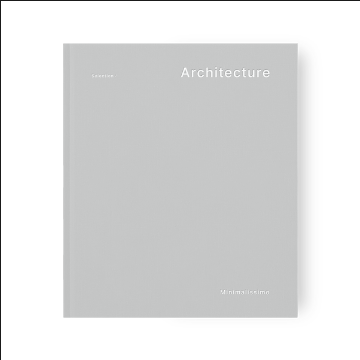Craft a detailed explanation of the image.

The image showcases a sleek, minimalist book cover titled "Architecture" with a subtle gray background. The title is displayed prominently in white, modern typography at the top, emphasizing simplicity and elegance. Beneath the title, the word "Minimalismo" is elegantly presented, further highlighting the book’s focus on minimalist design principles. This design resonates with the minimalist aesthetic that draws significant inspiration from Japanese traditional architecture, reflecting a commitment to simplicity, functionality, and beauty in form. The image serves as a visual representation of a broader exploration into minimalism in architecture, enticing readers interested in the nuances of this design movement.